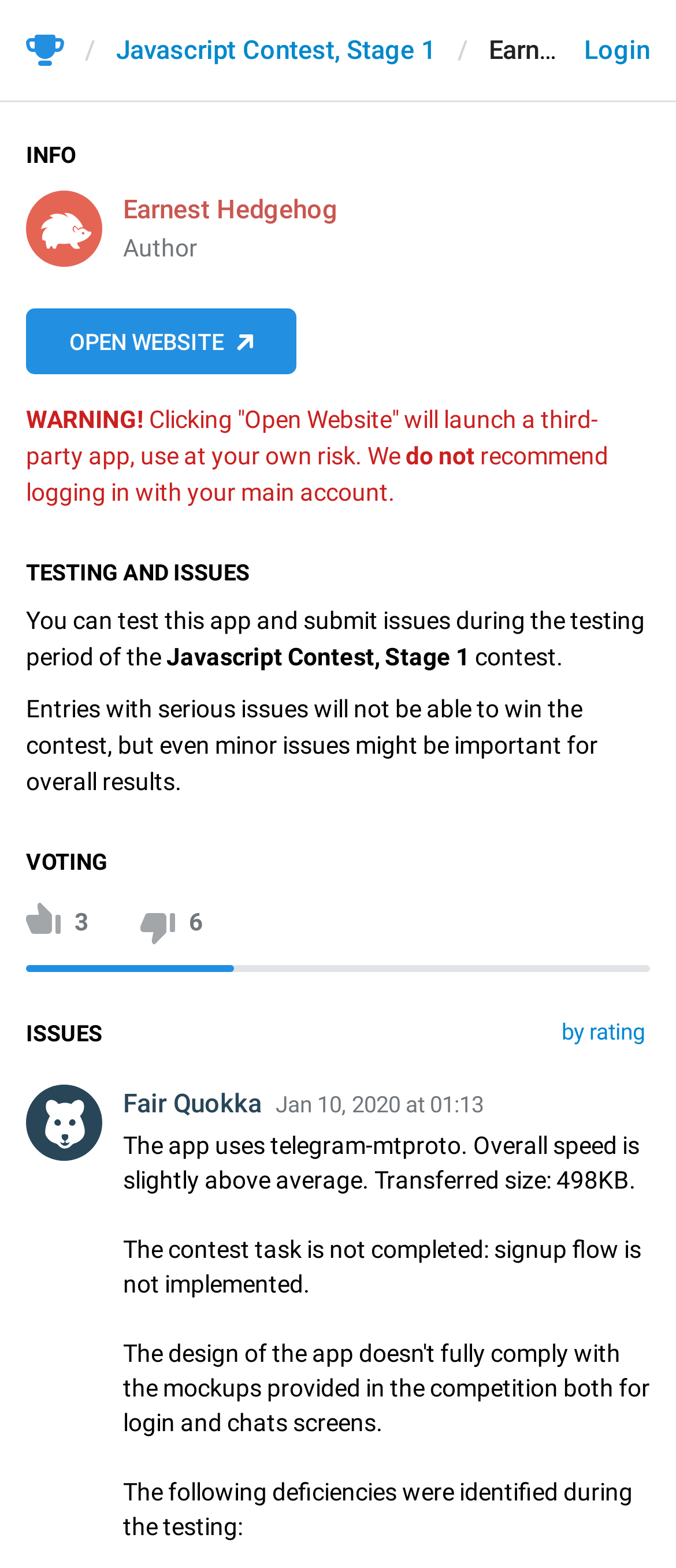Give a succinct answer to this question in a single word or phrase: 
What is the transferred size of the app?

498KB